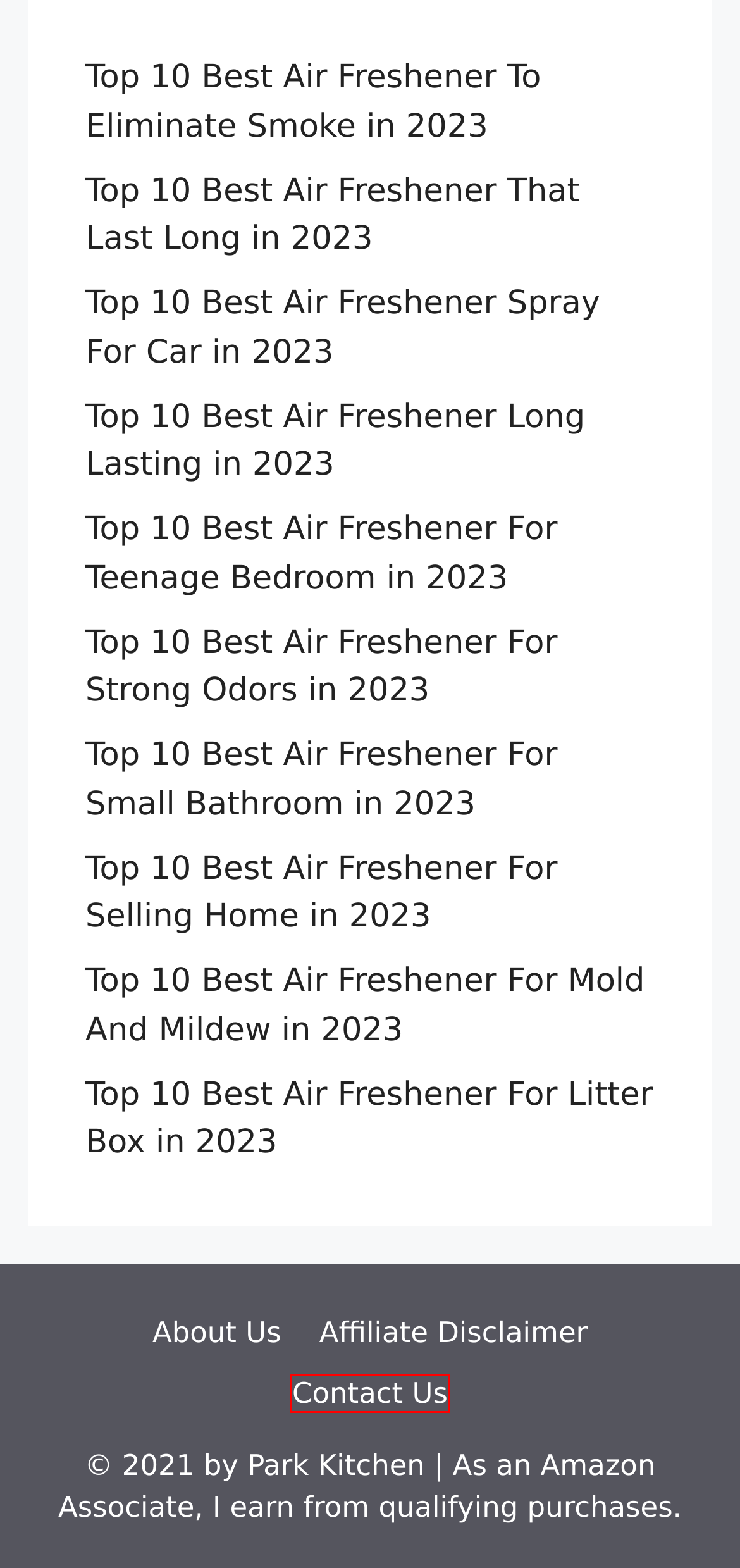You are given a screenshot of a webpage with a red rectangle bounding box around an element. Choose the best webpage description that matches the page after clicking the element in the bounding box. Here are the candidates:
A. Top 10 Best Air Freshener For Litter Box in 2023 – Park Kitchen
B. Top 10 Best Air Freshener For Mold And Mildew in 2023 – Park Kitchen
C. Affiliate Disclaimer – Park Kitchen
D. Top 10 Best Air Freshener For Teenage Bedroom in 2023 – Park Kitchen
E. Top 10 Best Air Freshener To Eliminate Smoke in 2023 – Park Kitchen
F. Top 10 Best Air Freshener Spray For Car in 2023 – Park Kitchen
G. Contact Us – Park Kitchen
H. Top 10 Best Air Freshener For Strong Odors in 2023 – Park Kitchen

G